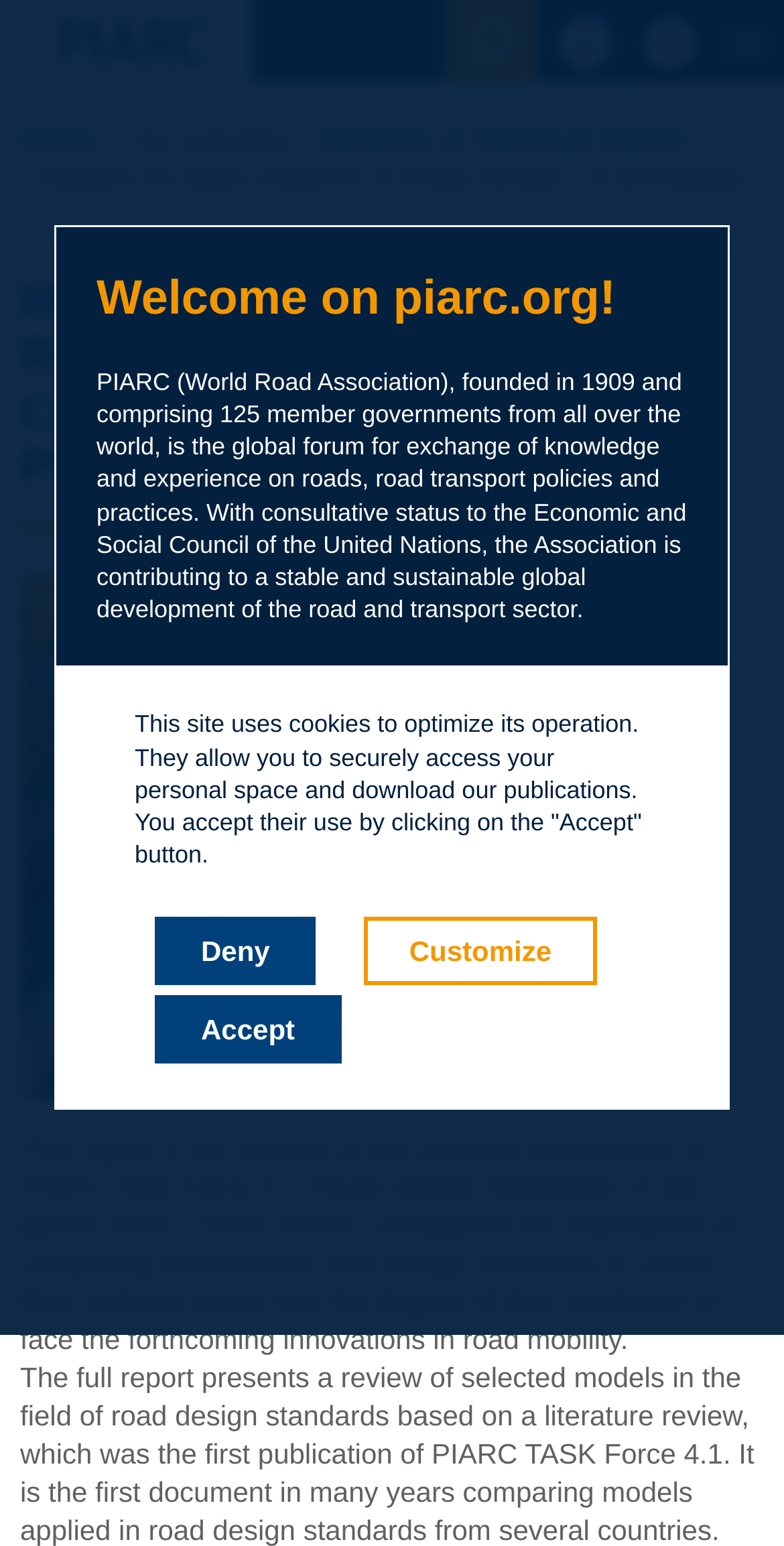Please give a succinct answer using a single word or phrase:
How many navigation menu items are there?

4